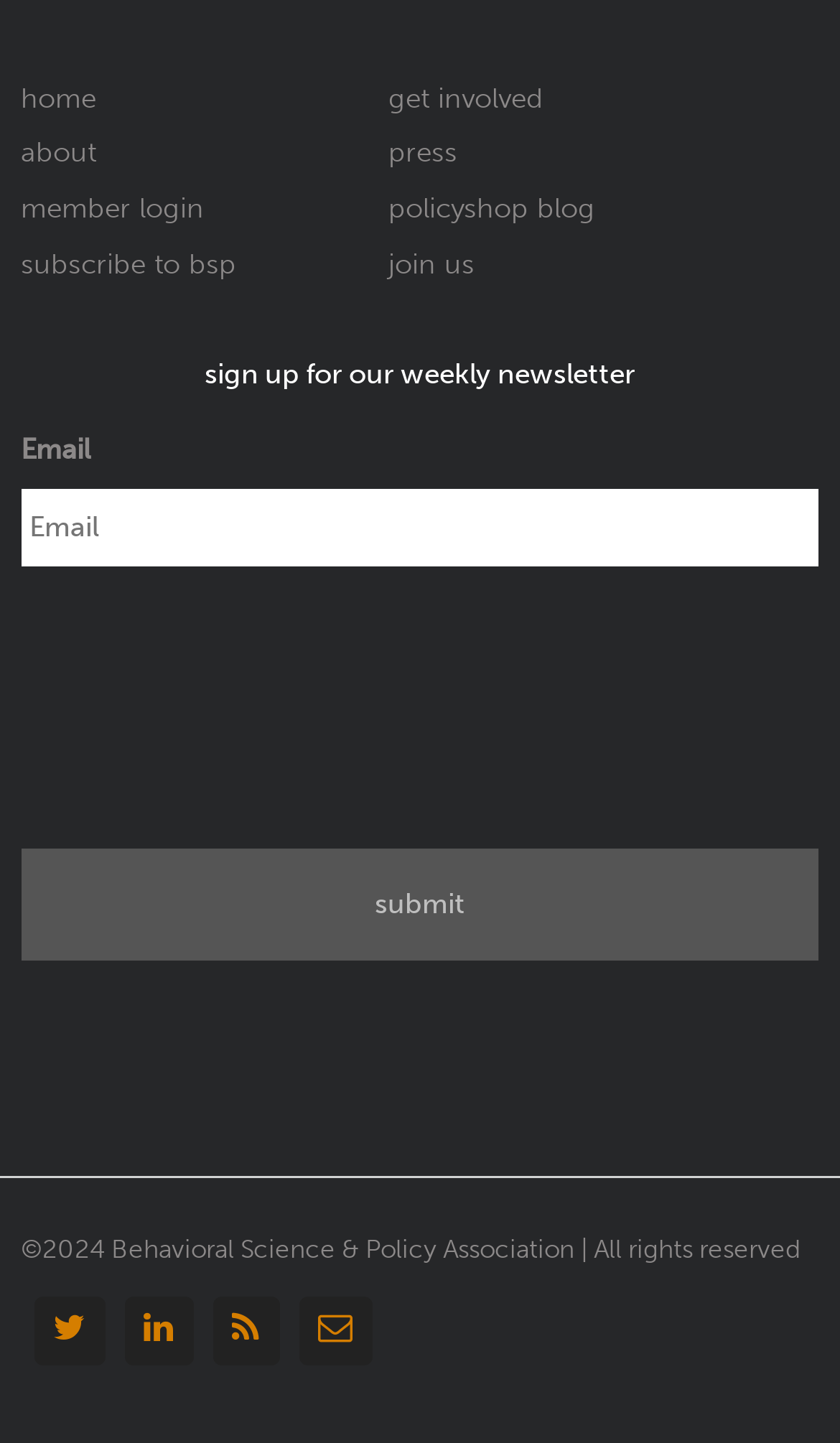Identify the bounding box coordinates of the element that should be clicked to fulfill this task: "Check the consent checkbox". The coordinates should be provided as four float numbers between 0 and 1, i.e., [left, top, right, bottom].

None